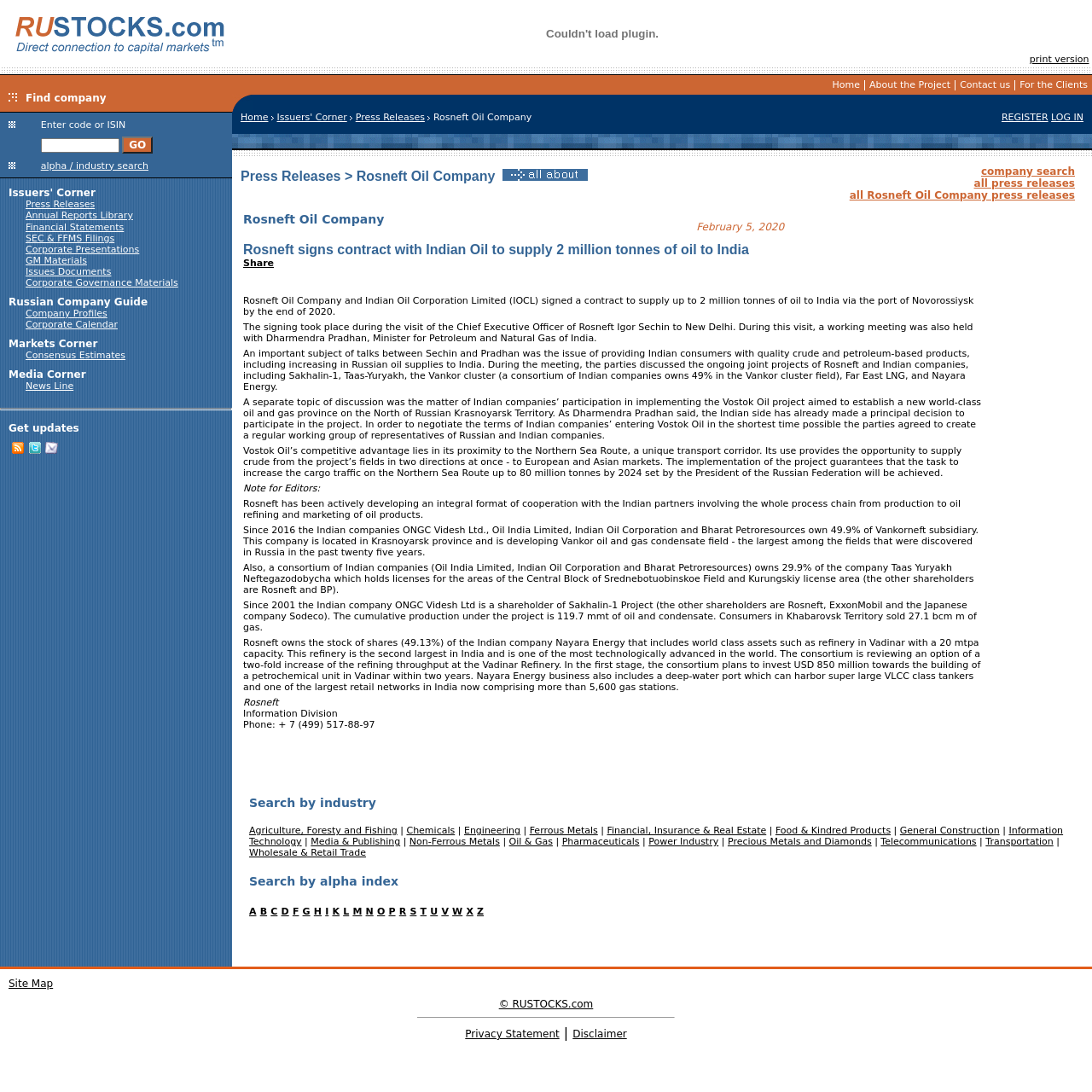Please find the bounding box coordinates of the section that needs to be clicked to achieve this instruction: "click the GO button".

[0.112, 0.125, 0.14, 0.141]